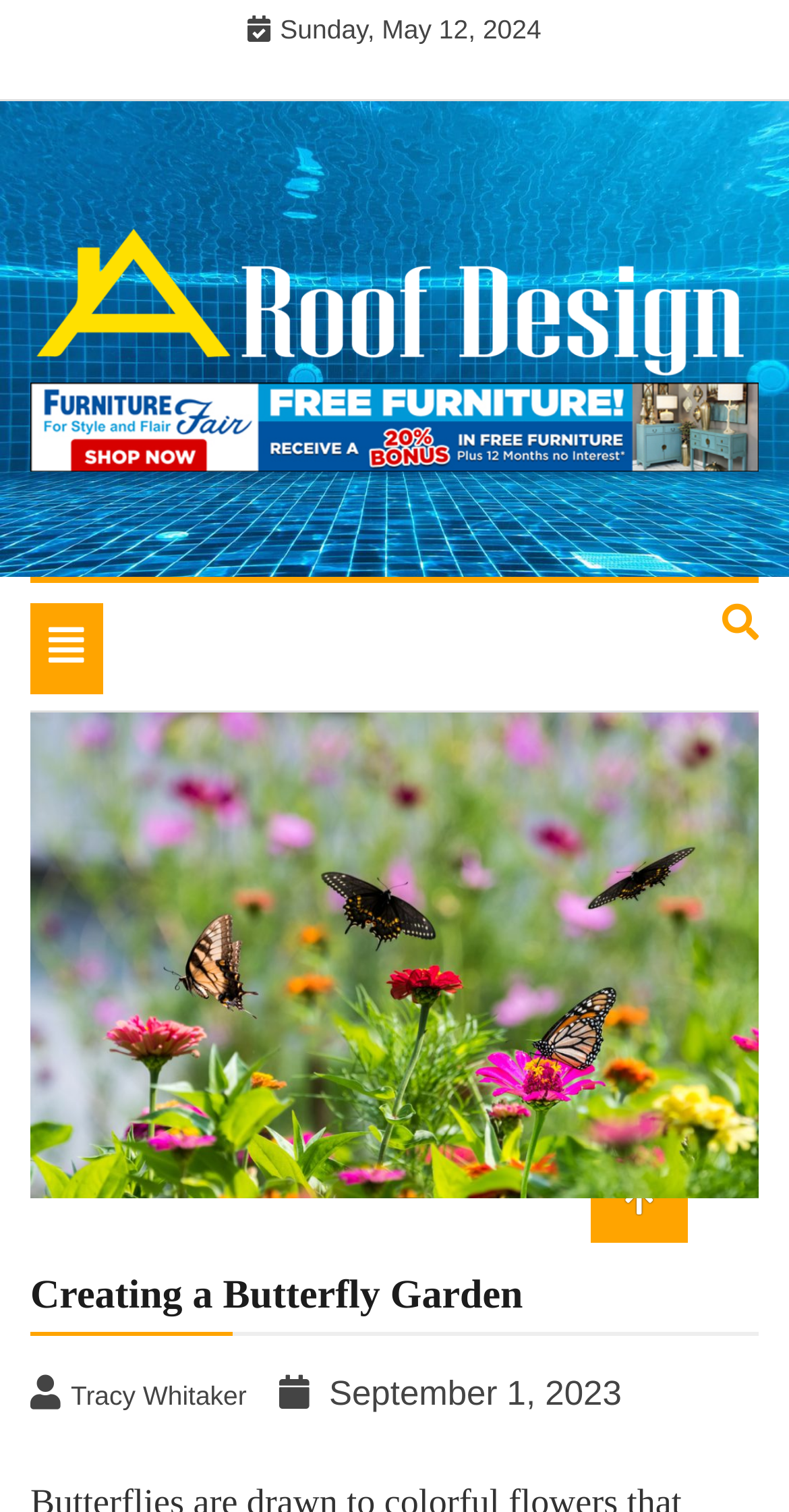Pinpoint the bounding box coordinates of the element that must be clicked to accomplish the following instruction: "Contact via WhatsApp". The coordinates should be in the format of four float numbers between 0 and 1, i.e., [left, top, right, bottom].

None